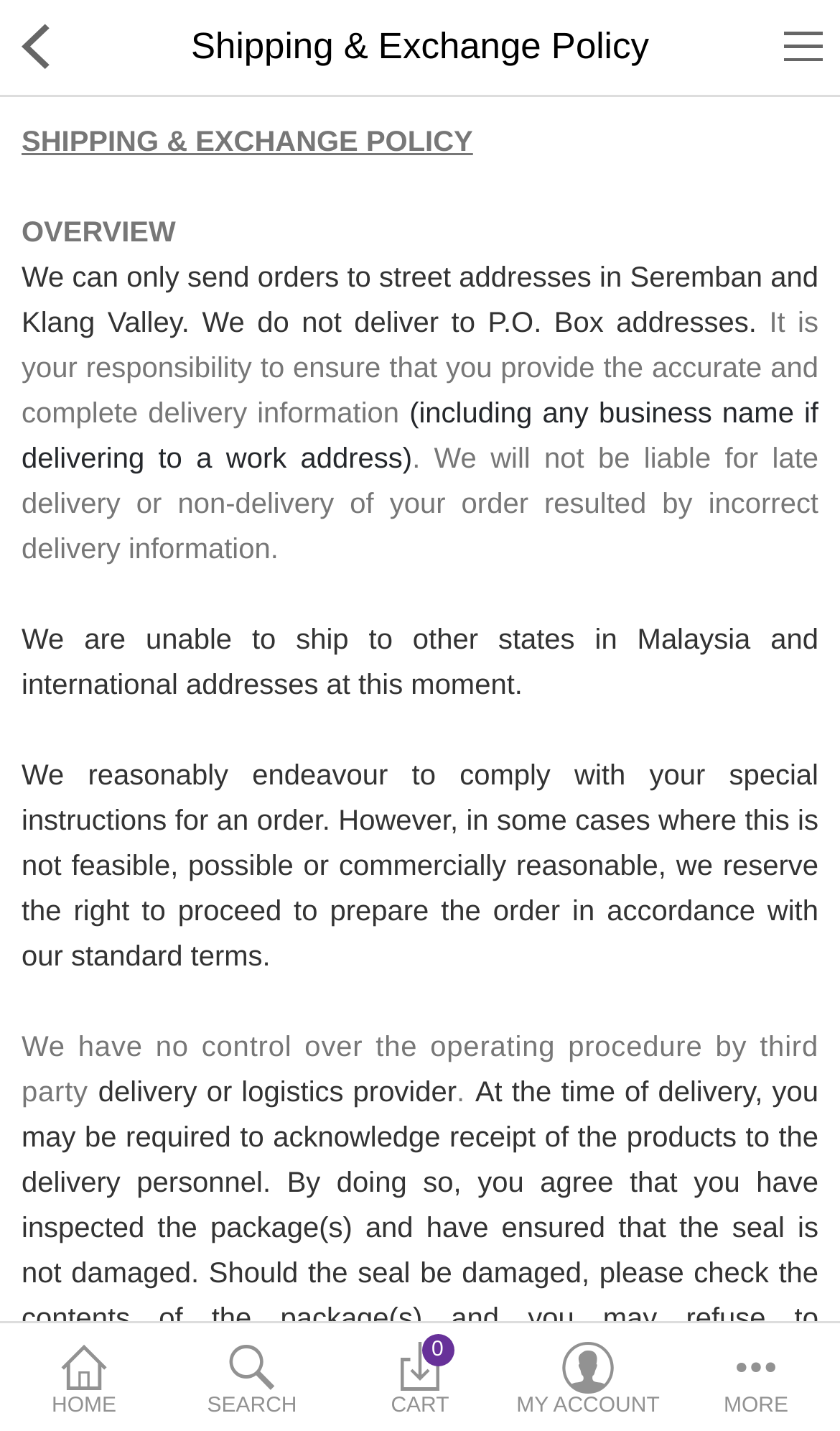Show me the bounding box coordinates of the clickable region to achieve the task as per the instruction: "compare".

[0.098, 0.372, 0.235, 0.395]